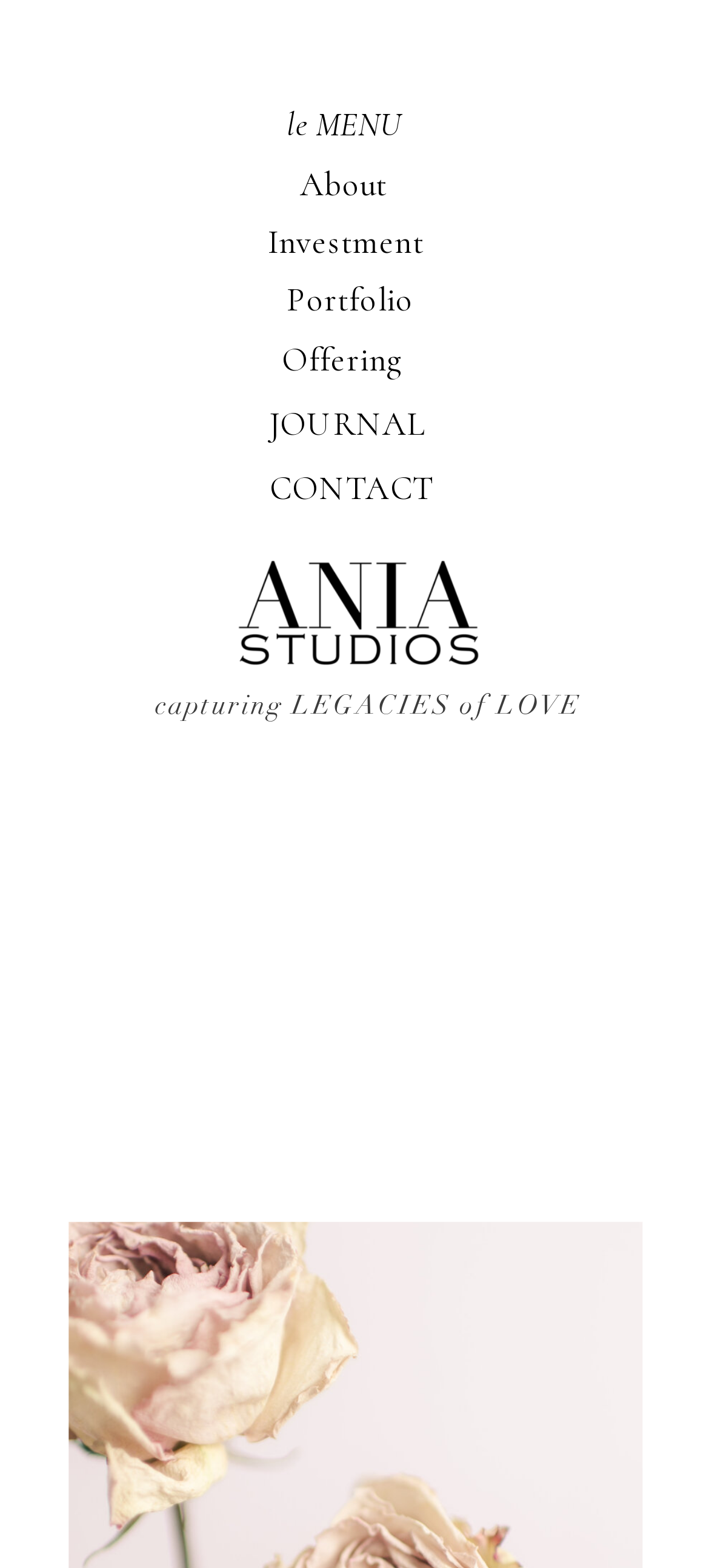Can you determine the bounding box coordinates of the area that needs to be clicked to fulfill the following instruction: "view JOURNAL"?

[0.379, 0.257, 0.602, 0.283]